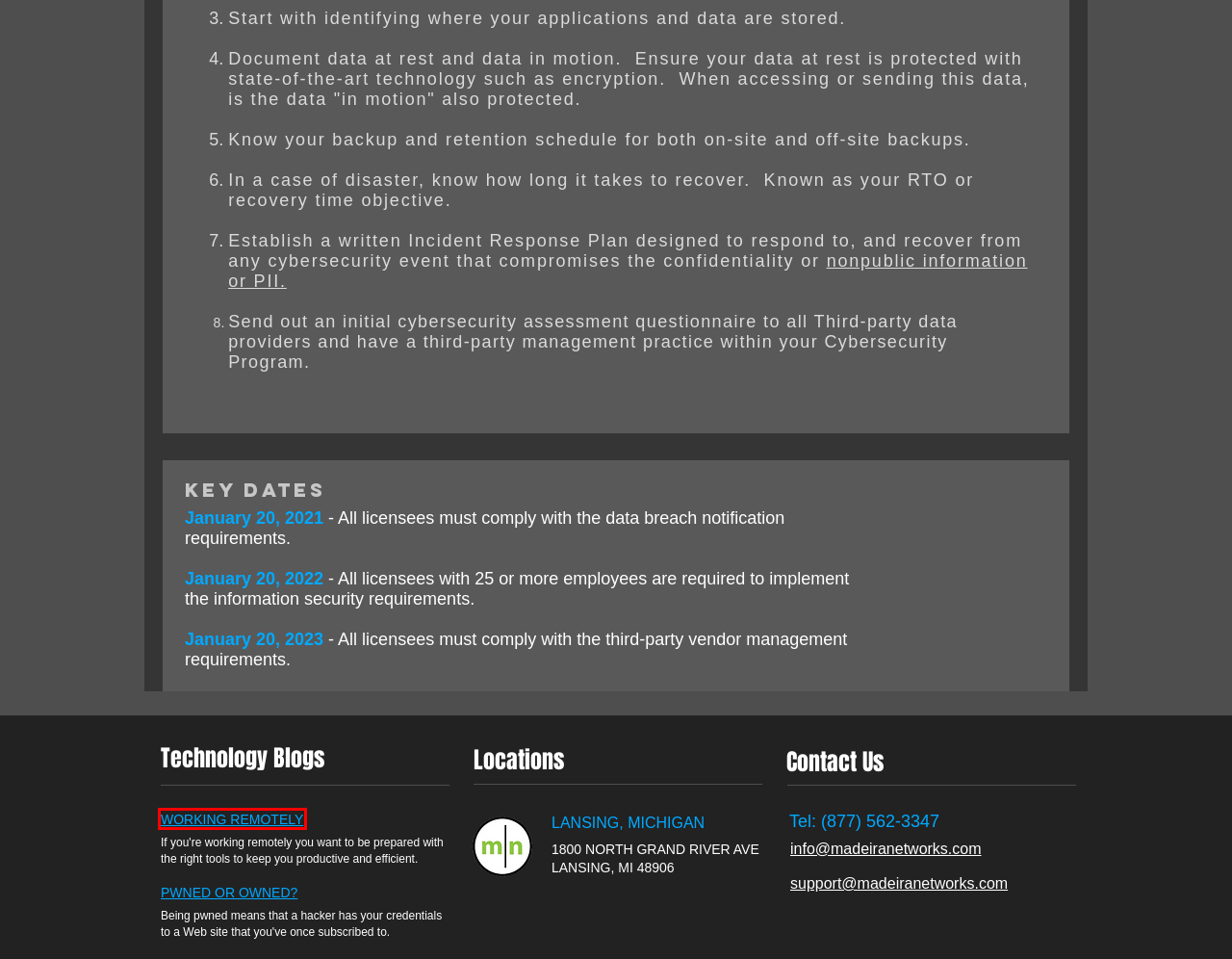You are presented with a screenshot of a webpage that includes a red bounding box around an element. Determine which webpage description best matches the page that results from clicking the element within the red bounding box. Here are the candidates:
A. BLOGS | My Site
B. CONTACT US | My Site
C. SOCIAL MEDIA | My Site
D. ABOUT US | My Site
E. Technology Management and Support | Madeira Networks | United States
F. CLIENT TESTIMONIALS | My Site
G. TECHNOLOGY SERVICES | Madeira Networks
H. SUPPORT | My Site

A